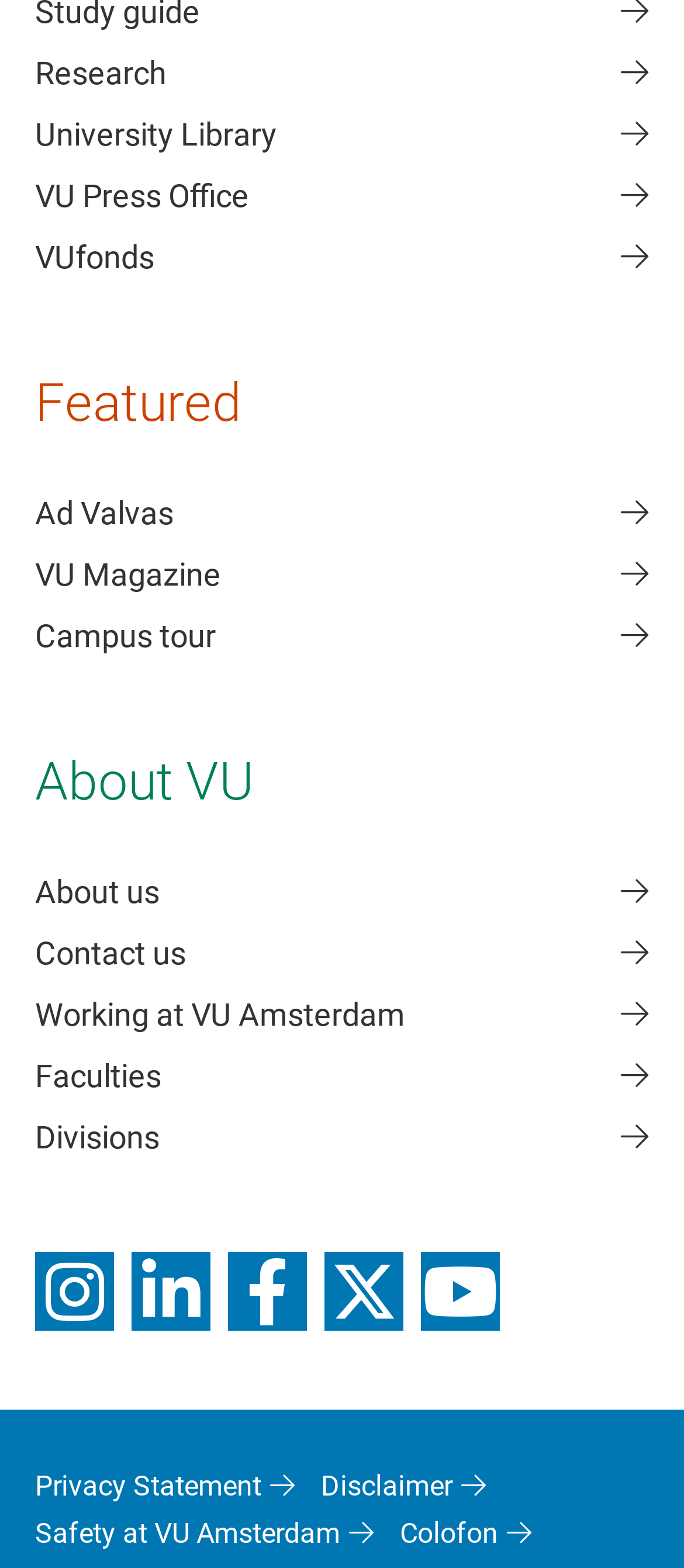Determine the bounding box coordinates for the area you should click to complete the following instruction: "Explore Ad Valvas".

[0.051, 0.311, 0.949, 0.344]